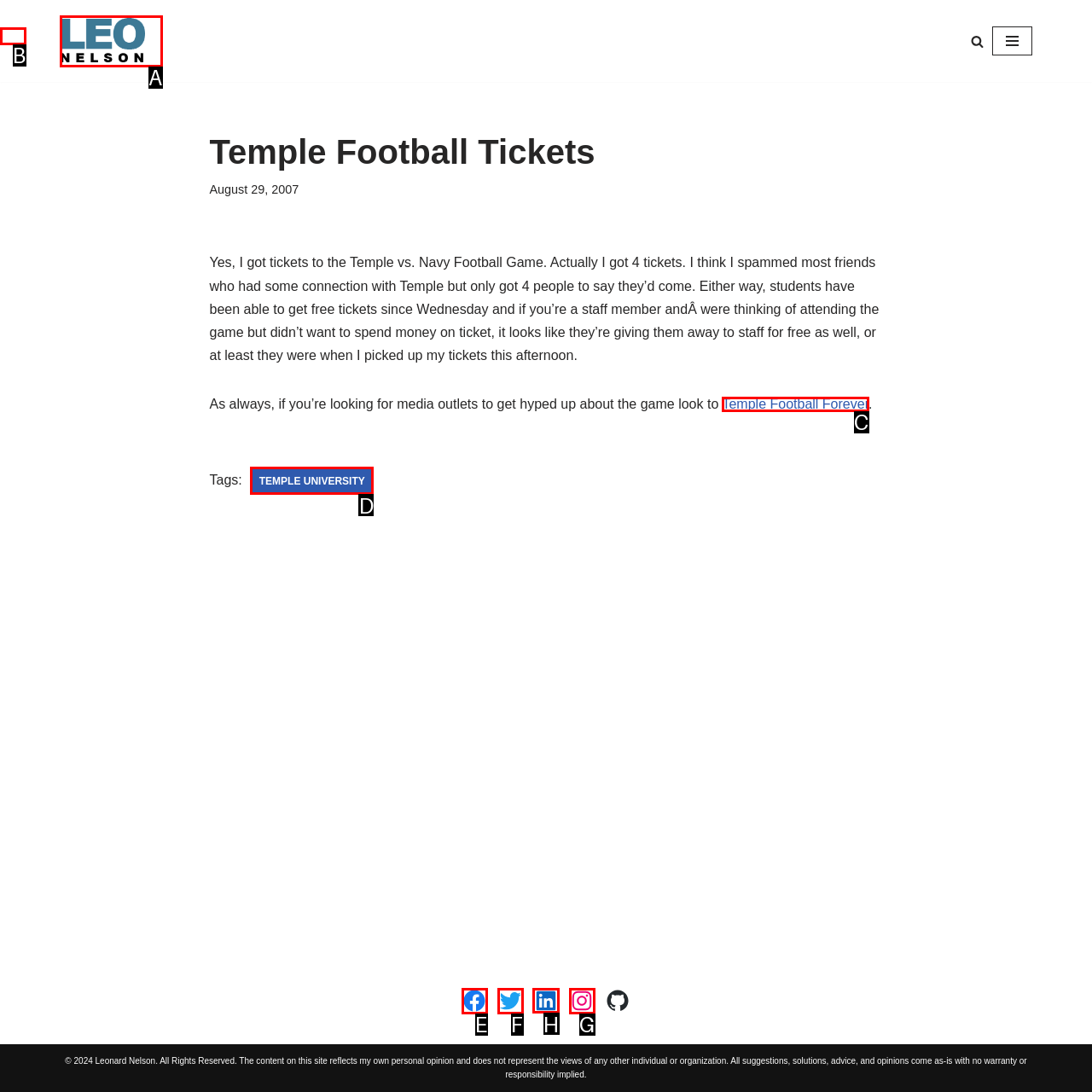Which option should be clicked to complete this task: check LinkedIn profile
Reply with the letter of the correct choice from the given choices.

H